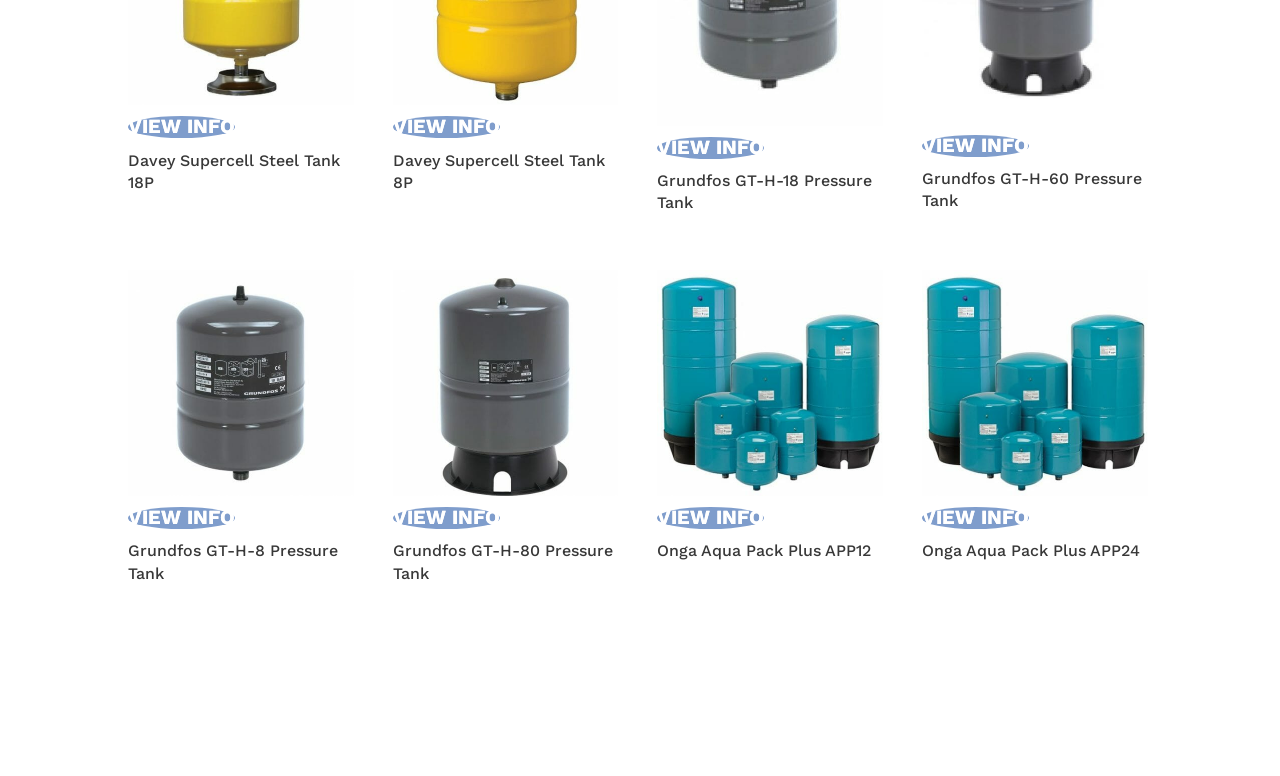Provide a brief response to the question using a single word or phrase: 
How many types of Grundfos pressure tanks are listed?

2